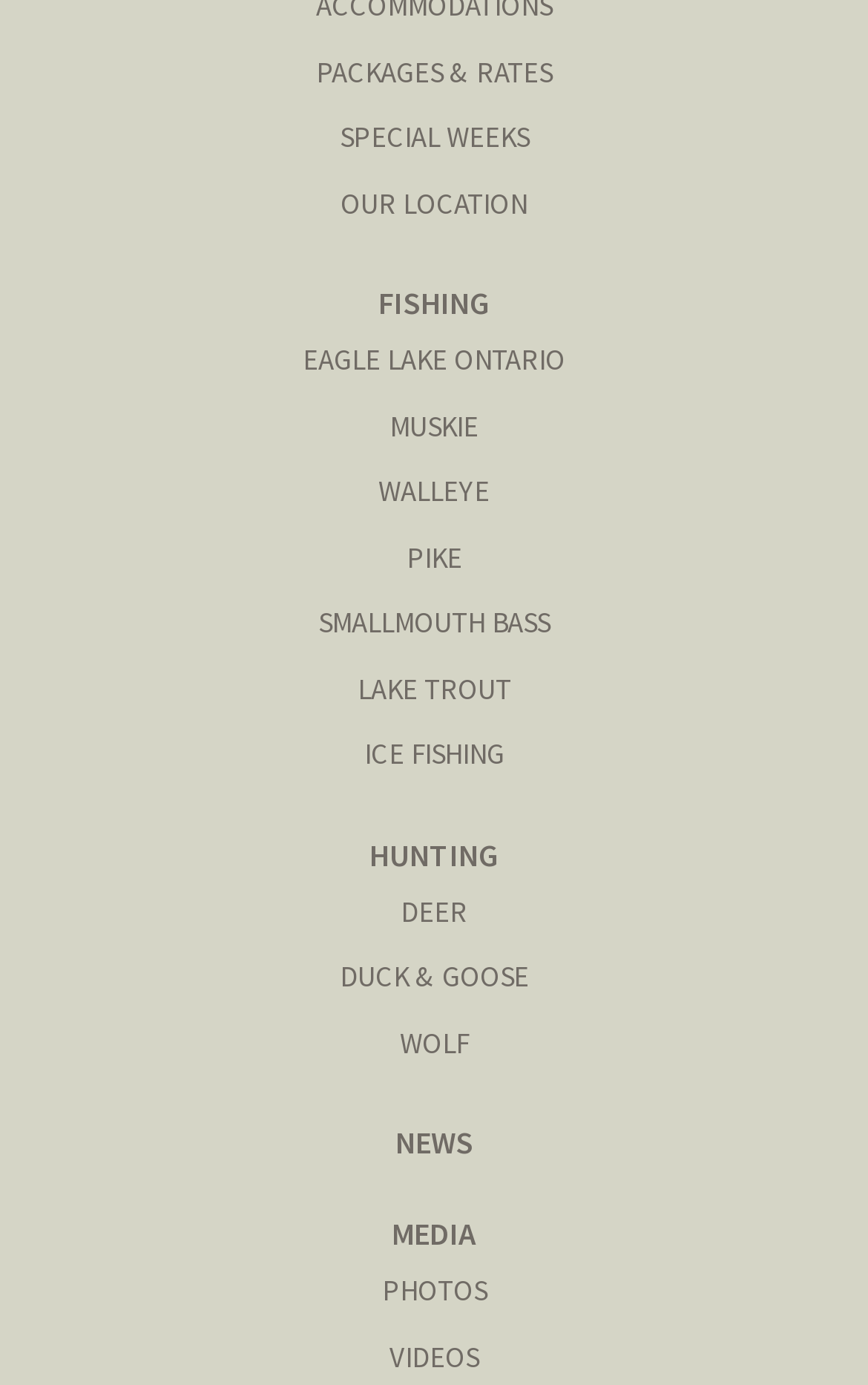What type of activities are offered on this website?
Look at the image and provide a detailed response to the question.

By analyzing the links on the webpage, I can see that there are multiple links related to fishing, such as 'FISHING', 'MUSKIE', 'WALLEYE', 'PIKE', 'SMALLMOUTH BASS', 'LAKE TROUT', and 'ICE FISHING'. Additionally, there are links related to hunting, such as 'HUNTING', 'DEER', 'DUCK & GOOSE', and 'WOLF'. Therefore, it can be concluded that this website offers information and services related to fishing and hunting.